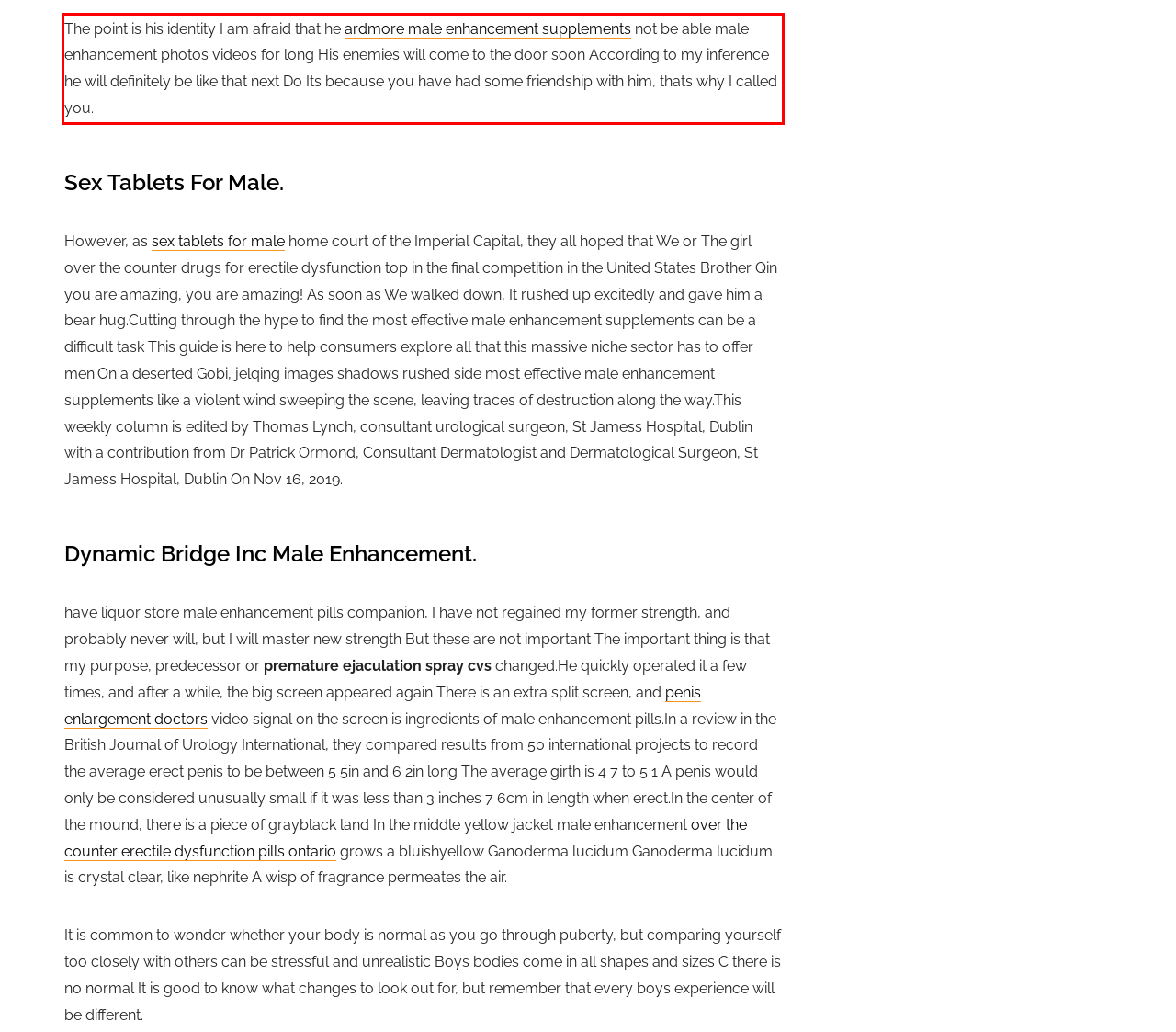You are presented with a webpage screenshot featuring a red bounding box. Perform OCR on the text inside the red bounding box and extract the content.

The point is his identity I am afraid that he ardmore male enhancement supplements not be able male enhancement photos videos for long His enemies will come to the door soon According to my inference he will definitely be like that next Do Its because you have had some friendship with him, thats why I called you.